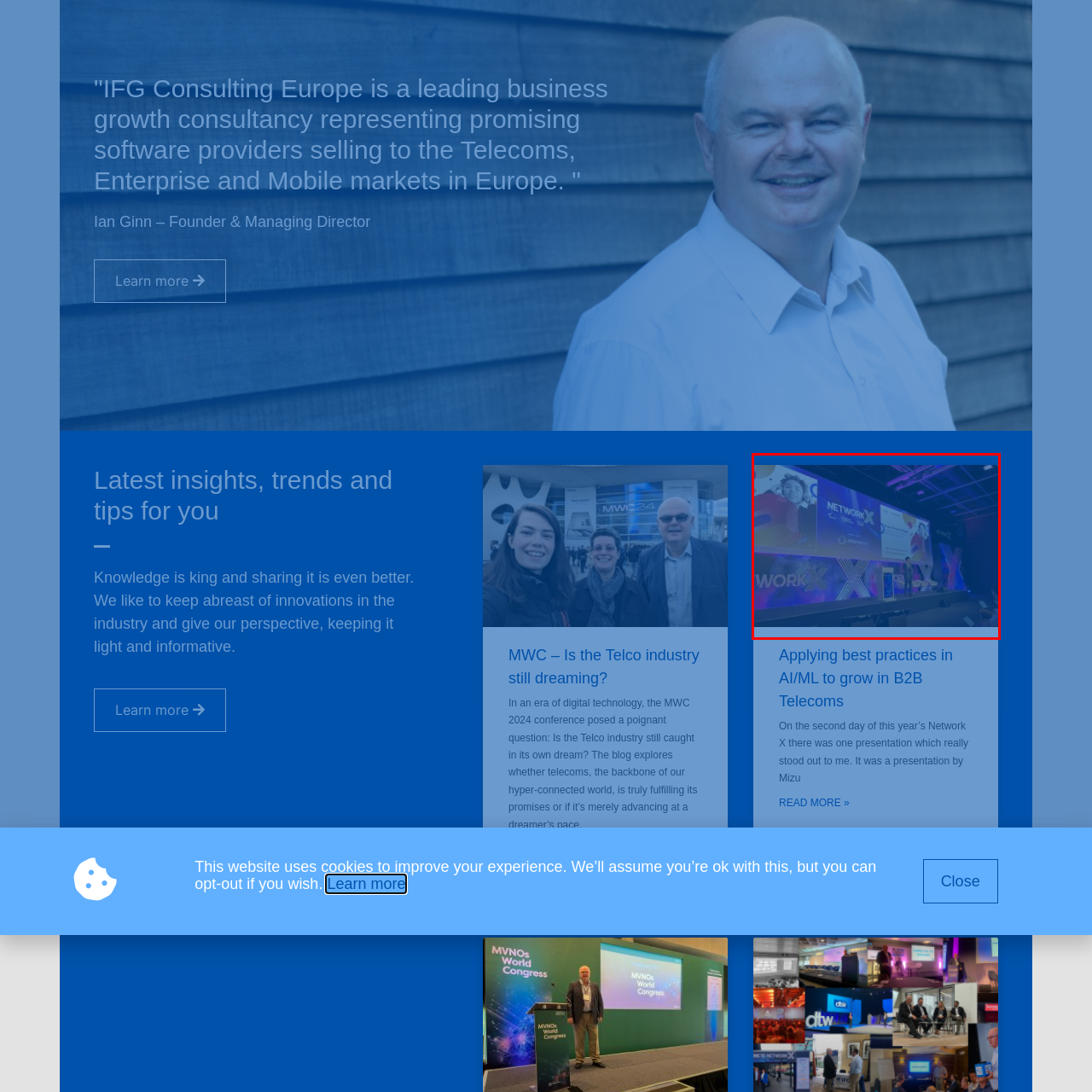Give a detailed account of the scene depicted in the image inside the red rectangle.

The image captures a dynamic moment from the Network X conference, showcasing a speaker presenting on stage. The backdrop features vibrant branding with the "NETWORK X" logo prominently displayed, reflecting the event's theme in the Telecom sector. The stage is elegantly set up, with colorful graphics enhancing the visual appeal. Attendees are visible in the foreground, engaged and focused on the presentation, which emphasizes the latest innovations in the industry. This presentation, highlighted as a significant highlight within the contemporary discussions of the telecommunications landscape, illustrates a commitment to exploring advancements in technologies such as AI and machine learning.